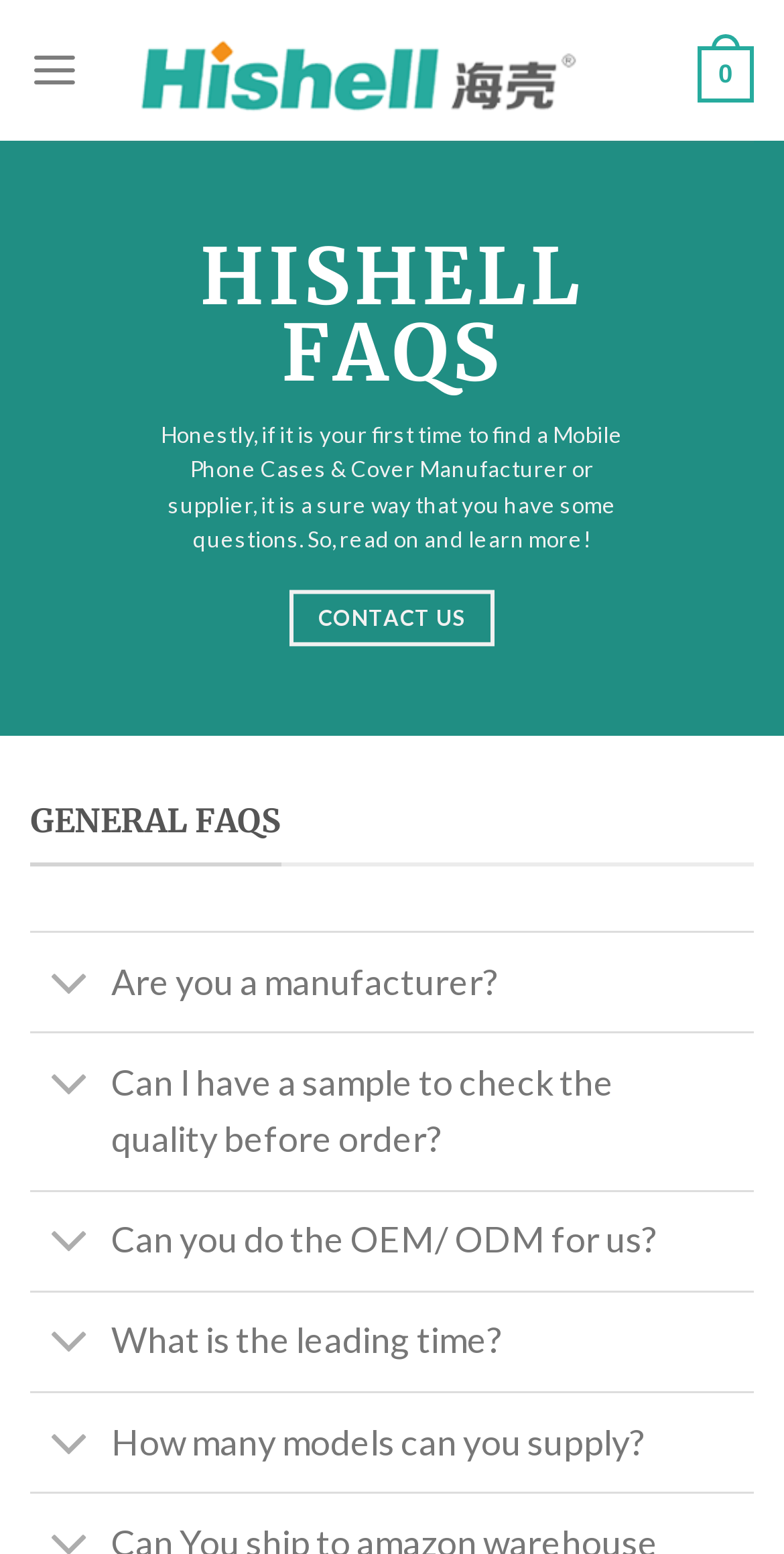What type of products does the company manufacture?
Use the screenshot to answer the question with a single word or phrase.

Mobile Phone Cases & Cover